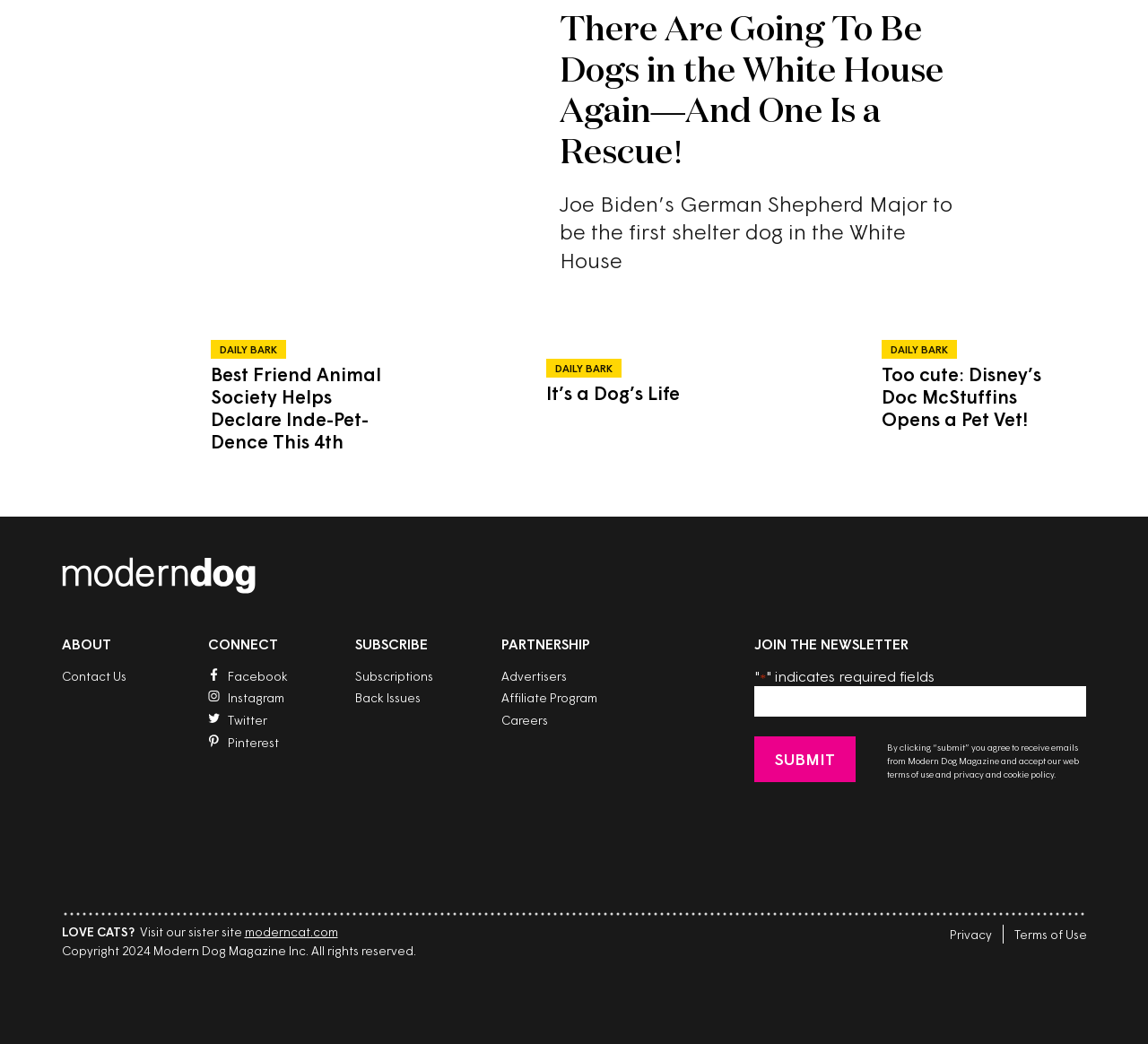What is the name of the dog breed mentioned in the article?
Refer to the image and answer the question using a single word or phrase.

German Shepherd